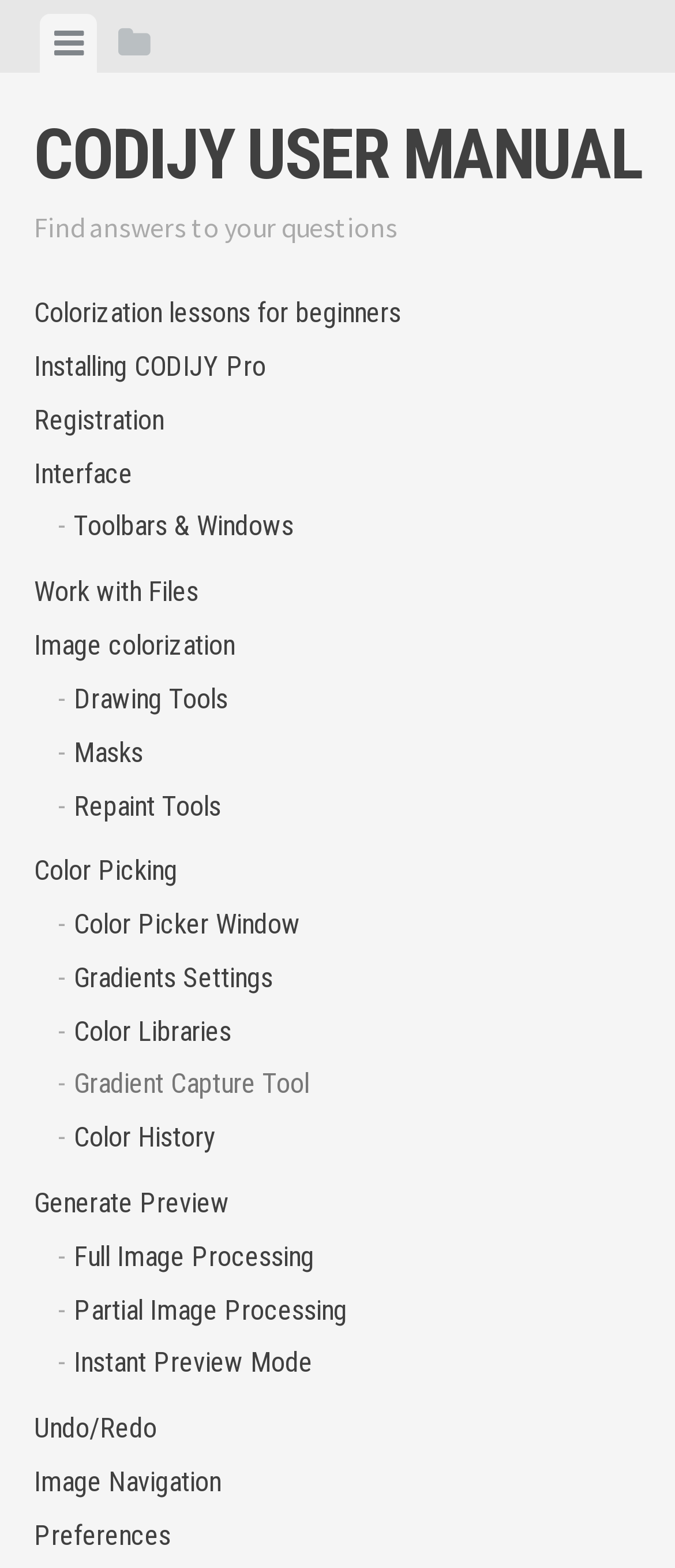Provide the bounding box coordinates of the UI element that matches the description: "Settings".

None